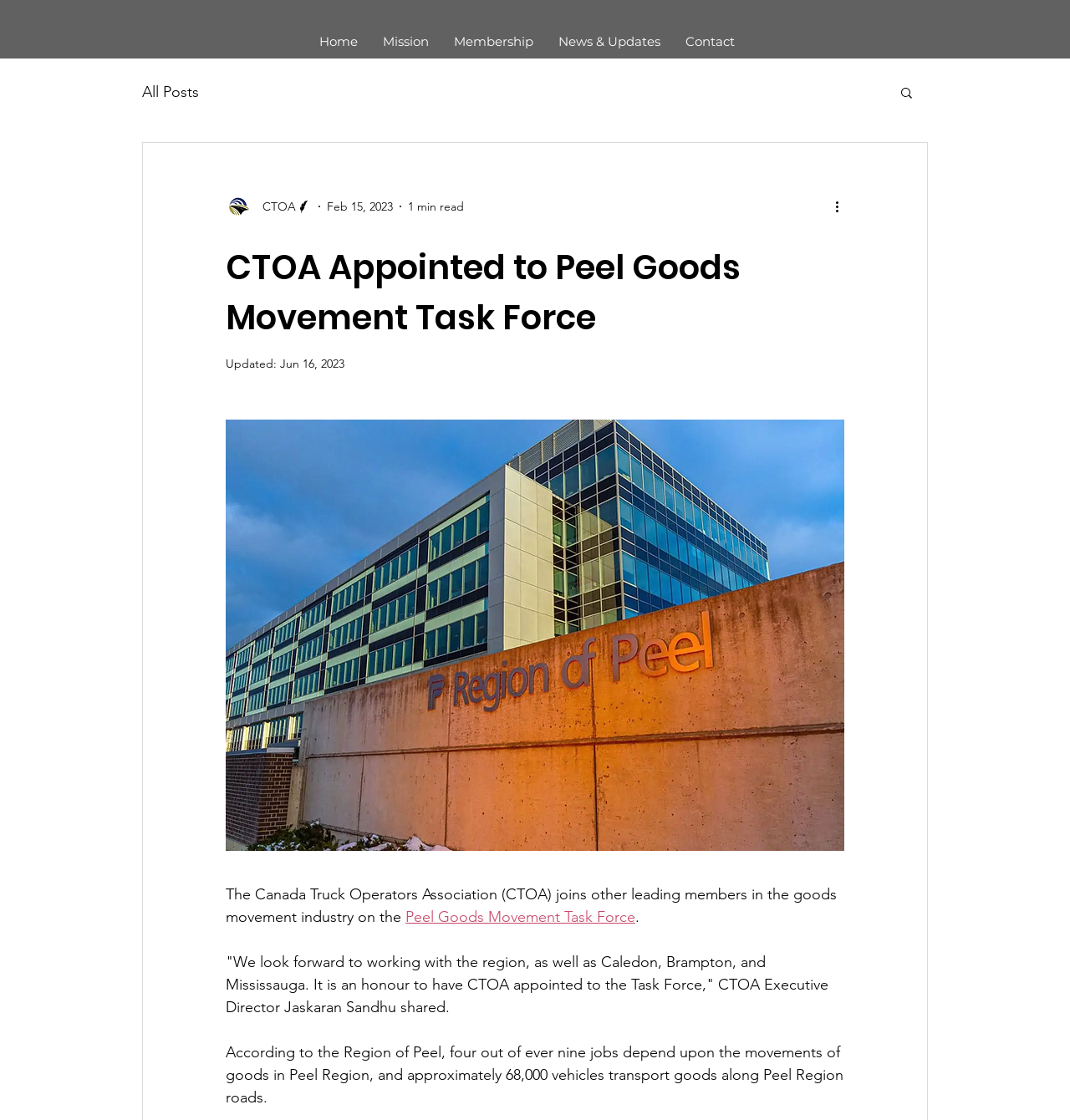Pinpoint the bounding box coordinates of the clickable element to carry out the following instruction: "Read about Peel Goods Movement Task Force."

[0.379, 0.811, 0.594, 0.827]